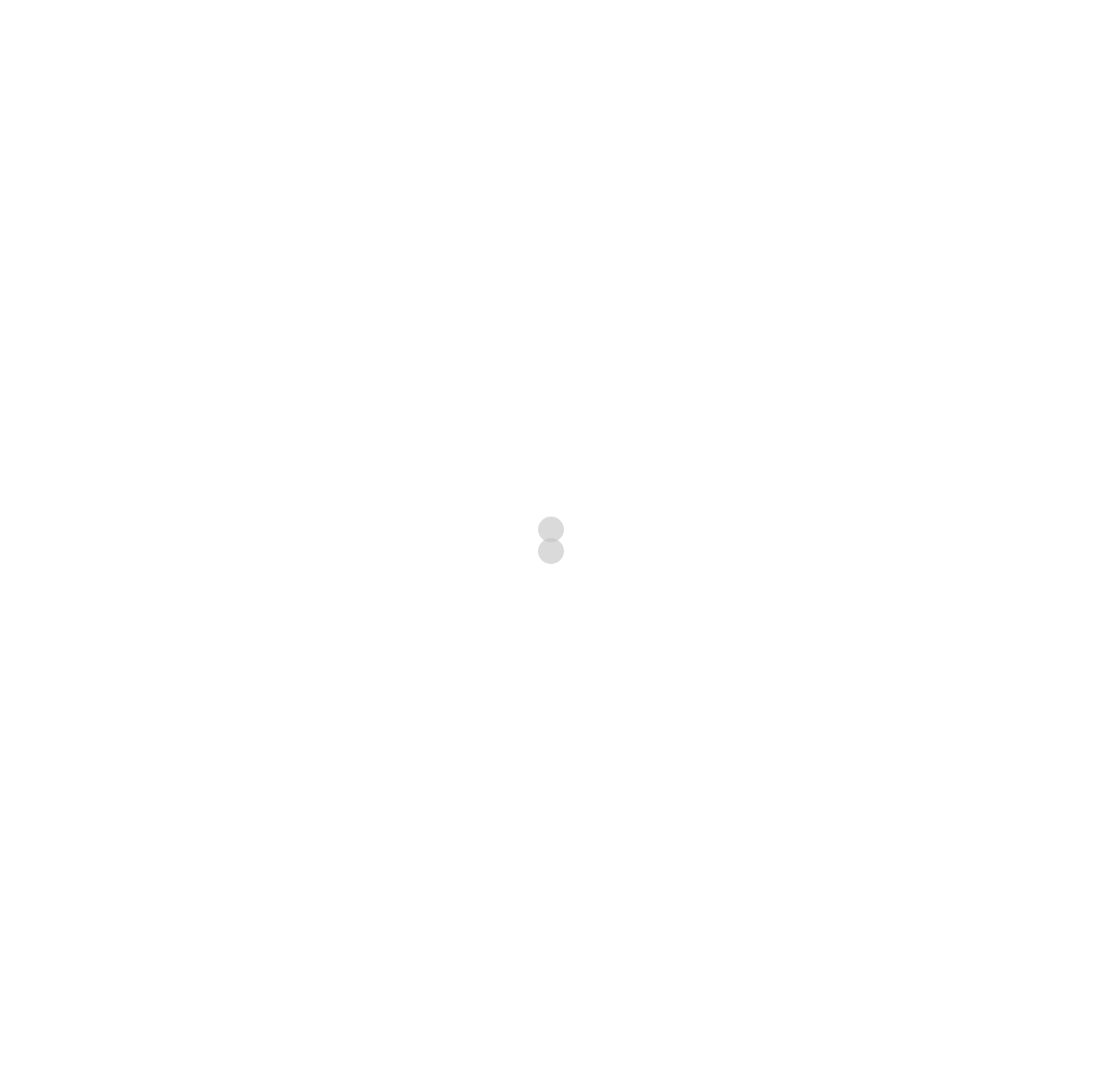Specify the bounding box coordinates of the area to click in order to follow the given instruction: "Read the apartment advisor newsletter."

[0.066, 0.012, 0.279, 0.024]